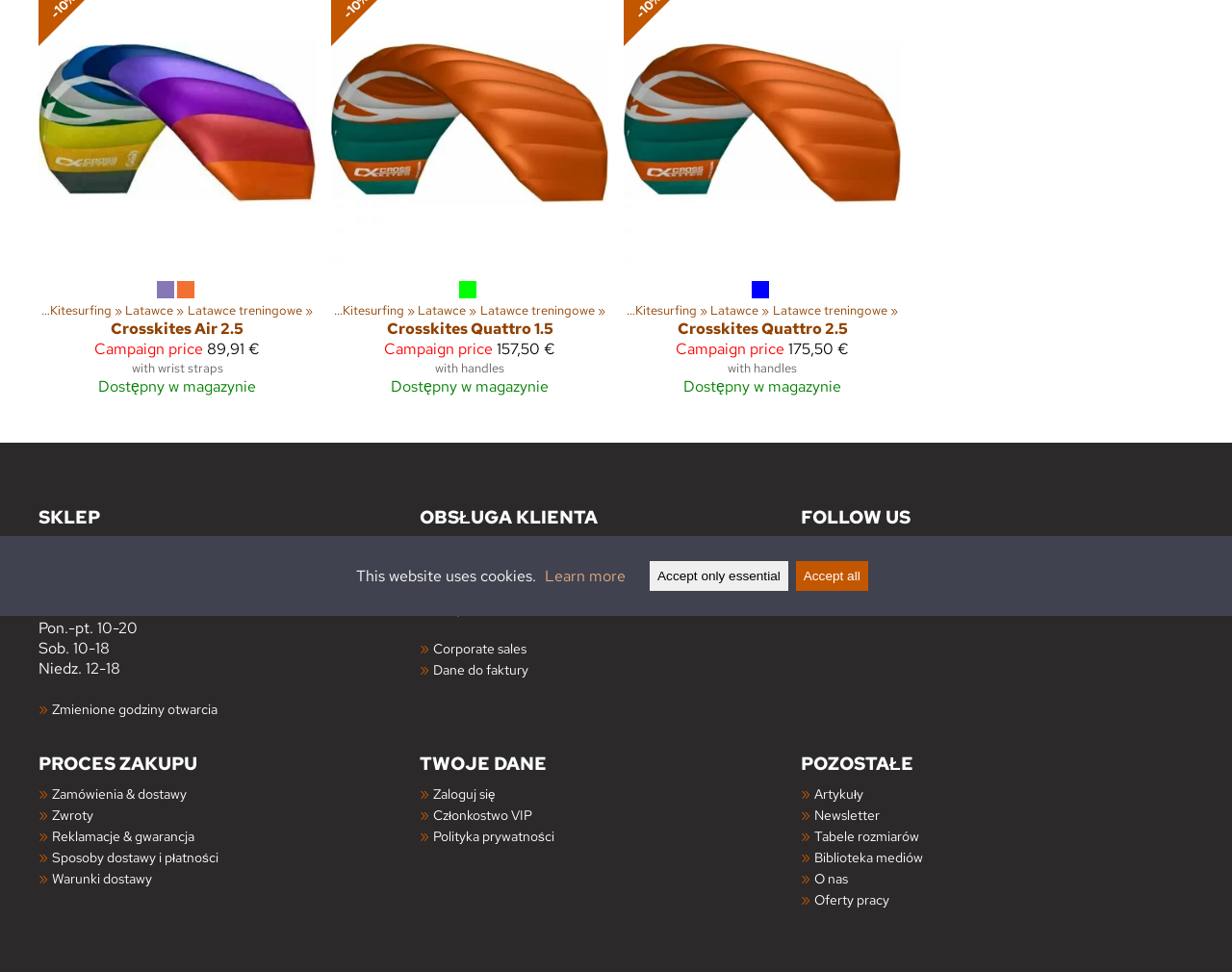Based on the element description Learn more, identify the bounding box coordinates for the UI element. The coordinates should be in the format (top-left x, top-left y, bottom-right x, bottom-right y) and within the 0 to 1 range.

[0.442, 0.582, 0.508, 0.603]